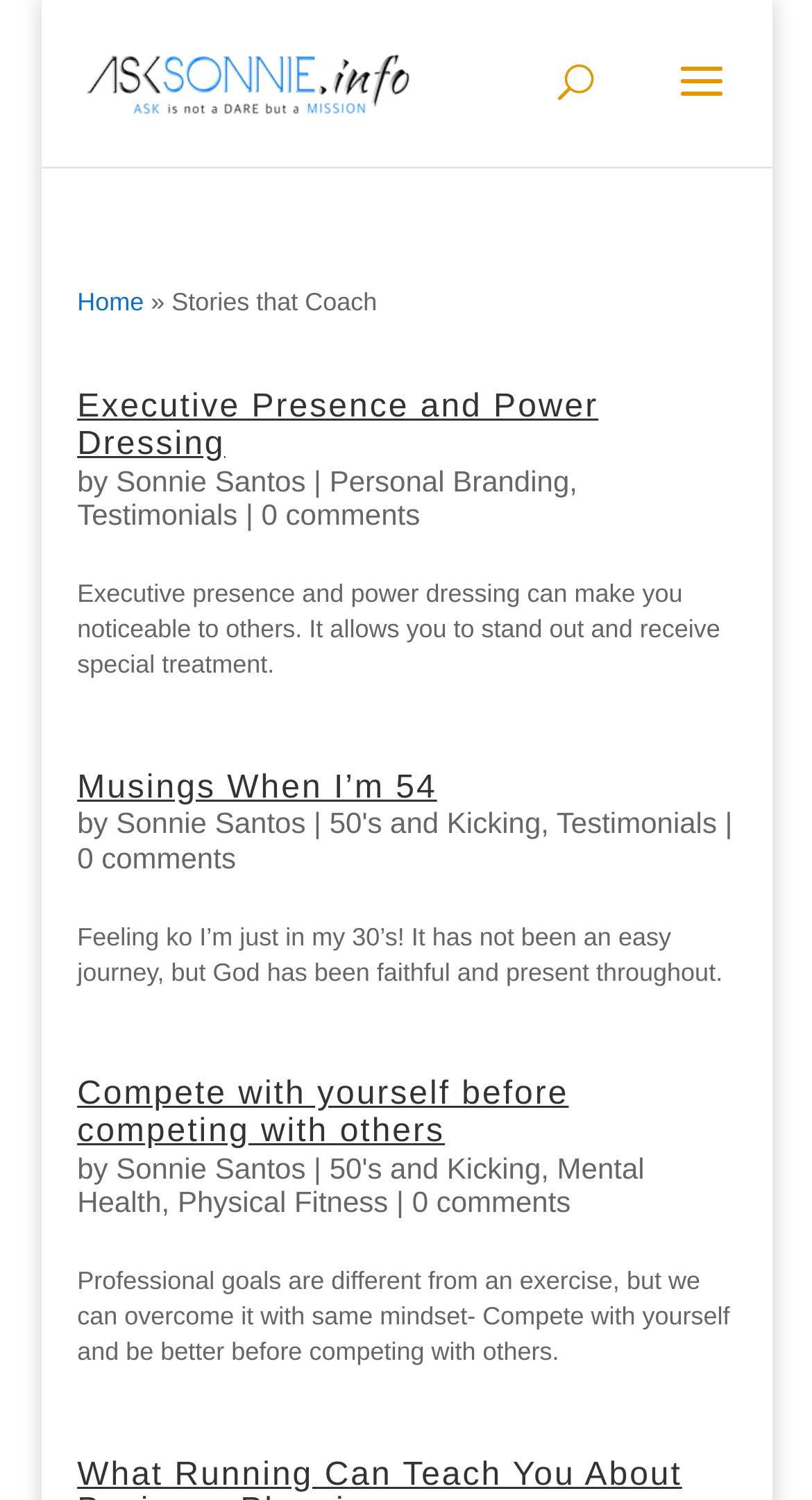Offer an extensive depiction of the webpage and its key elements.

The webpage is an archive of stories from "Stories that Coach" with a focus on personal development and self-improvement. At the top, there is a logo and a link to the website "ASKSonnie.INFO" on the left, and a search bar on the right. Below the logo, there is a navigation menu with a link to the "Home" page.

The main content of the webpage is divided into three sections, each containing an article with a heading, author information, and a brief summary. The articles are arranged vertically, with the first article starting from the top left corner of the page.

The first article is titled "Executive Presence and Power Dressing" and is written by Sonnie Santos. It has a link to the full article and is categorized under "Personal Branding" and "Testimonials". The summary of the article is about the importance of executive presence and power dressing in making a person noticeable to others.

The second article is titled "Musings When I’m 54" and is also written by Sonnie Santos. It has a link to the full article and is categorized under "50's and Kicking" and "Testimonials". The summary of the article is about the author's reflection on their life at the age of 54.

The third article is titled "Compete with yourself before competing with others" and is written by Sonnie Santos. It has a link to the full article and is categorized under "50's and Kicking", "Mental Health", and "Physical Fitness". The summary of the article is about the importance of competing with oneself before competing with others in achieving professional goals.

Each article has a "0 comments" link at the bottom, indicating that there are no comments on the article. The webpage has a clean and simple layout, with ample whitespace between the articles, making it easy to read and navigate.